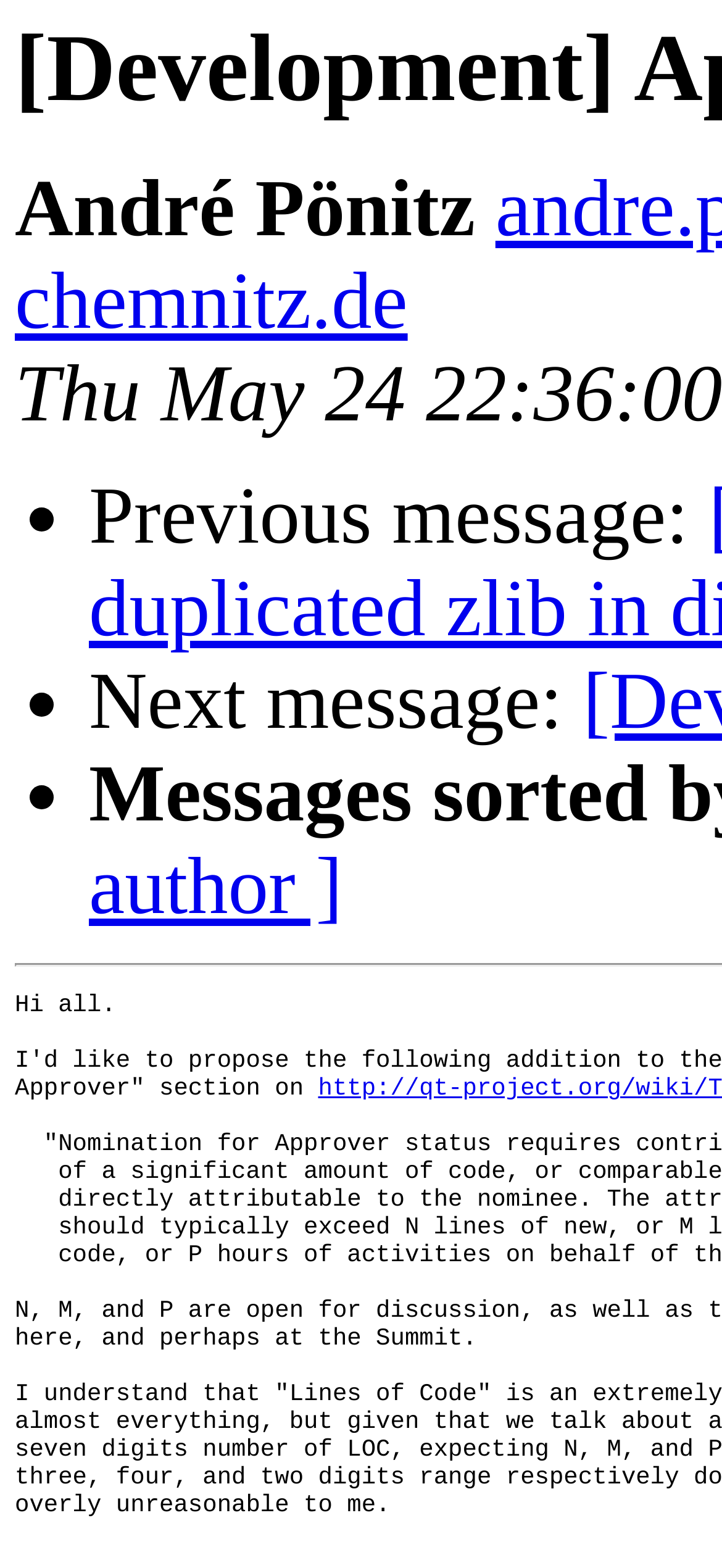Please locate and generate the primary heading on this webpage.

[Development] Approver status